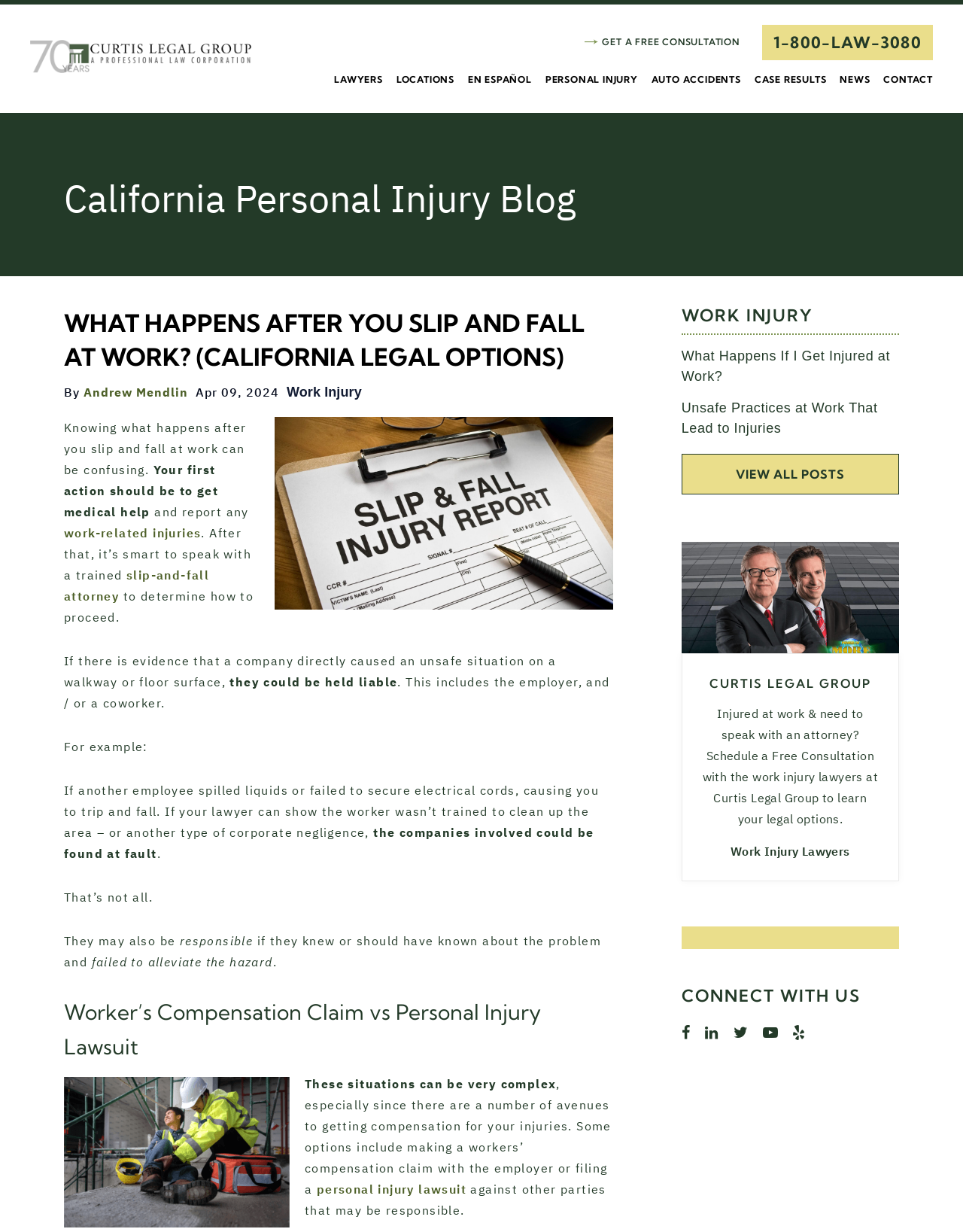Please identify the bounding box coordinates of the region to click in order to complete the task: "Learn about work injury". The coordinates must be four float numbers between 0 and 1, specified as [left, top, right, bottom].

[0.708, 0.248, 0.844, 0.265]